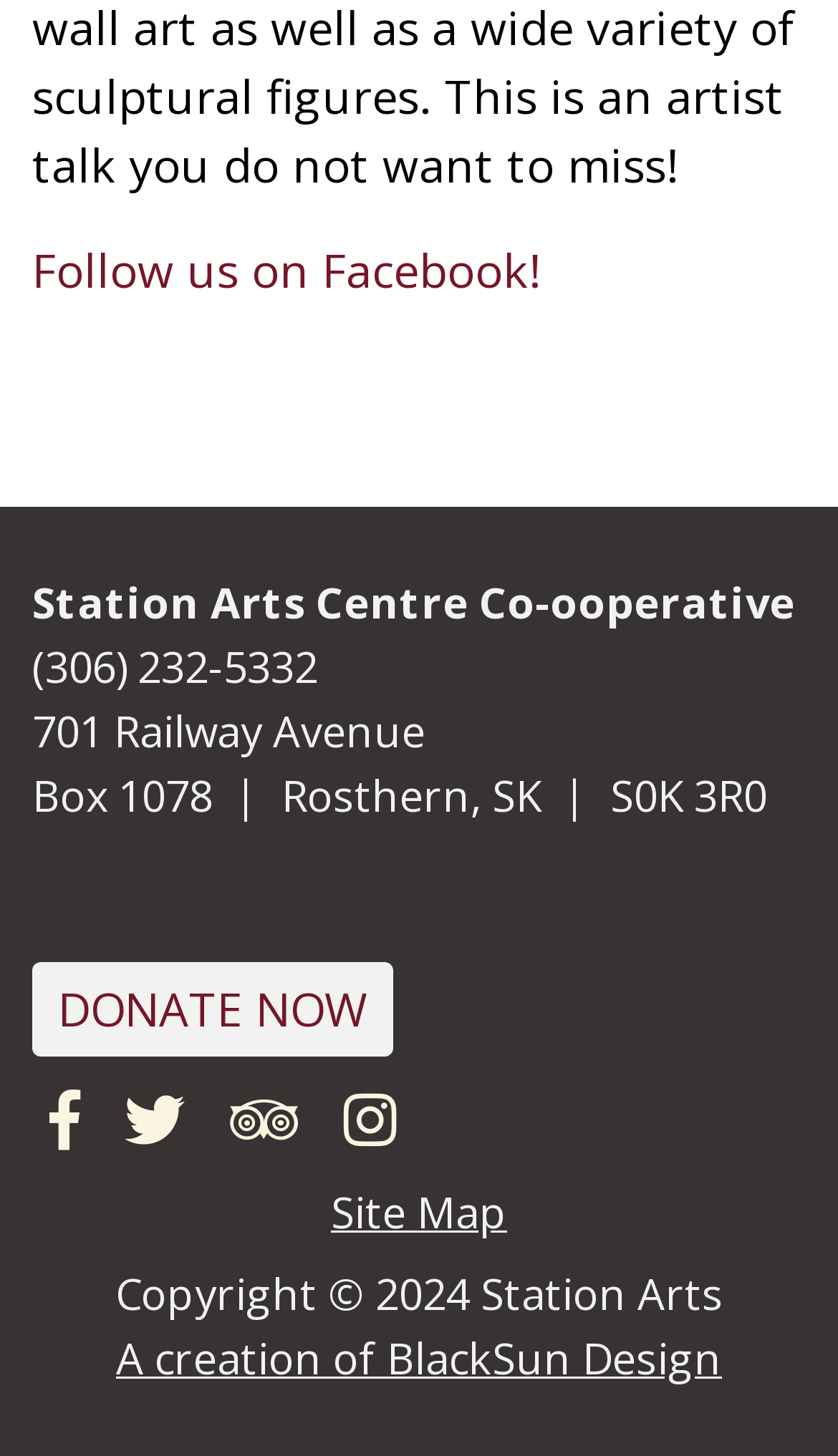Please identify the bounding box coordinates of where to click in order to follow the instruction: "View Top 10 Must-See Attractions for First-Time Visitors to London".

None